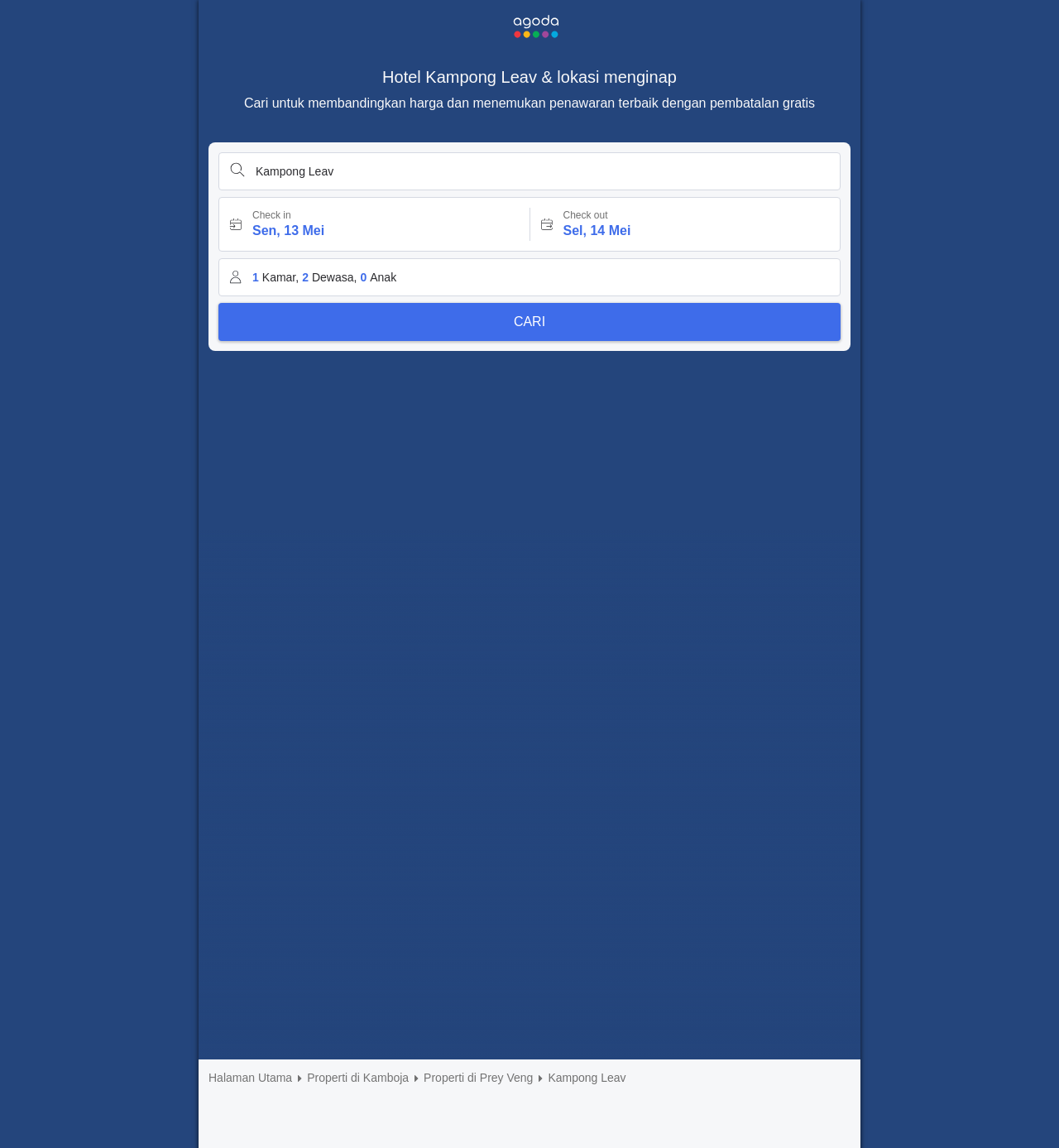Analyze and describe the webpage in a detailed narrative.

This webpage appears to be a hotel booking page, specifically for Kampong Leav. At the top left, there is an Agoda logo, which is a clickable link that takes users to the homepage. Below the logo, there is a heading that reads "Hotel Kampong Leav & lokasi menginap" (Hotel Kampong Leav and accommodation locations). 

Next to the heading, there is a button with no text, followed by another heading that says "Cari untuk membandingkan harga dan menemukan penawaran terbaik dengan pembatalan gratis" (Search to compare prices and find the best deals with free cancellation). 

Below these headings, there are three buttons aligned horizontally, allowing users to select their location, check-in and check-out dates, and room configuration. The location button is set to "Kampong Leav", and the dates are set to May 13th to 14th. The room configuration is set to 1 room, 2 adults, and 0 children. 

To the right of these buttons, there is a "CARI" (Search) button. At the bottom of the page, there are links to the homepage, properties in Cambodia, properties in Prey Veng, and Kampong Leav, each accompanied by a small image.